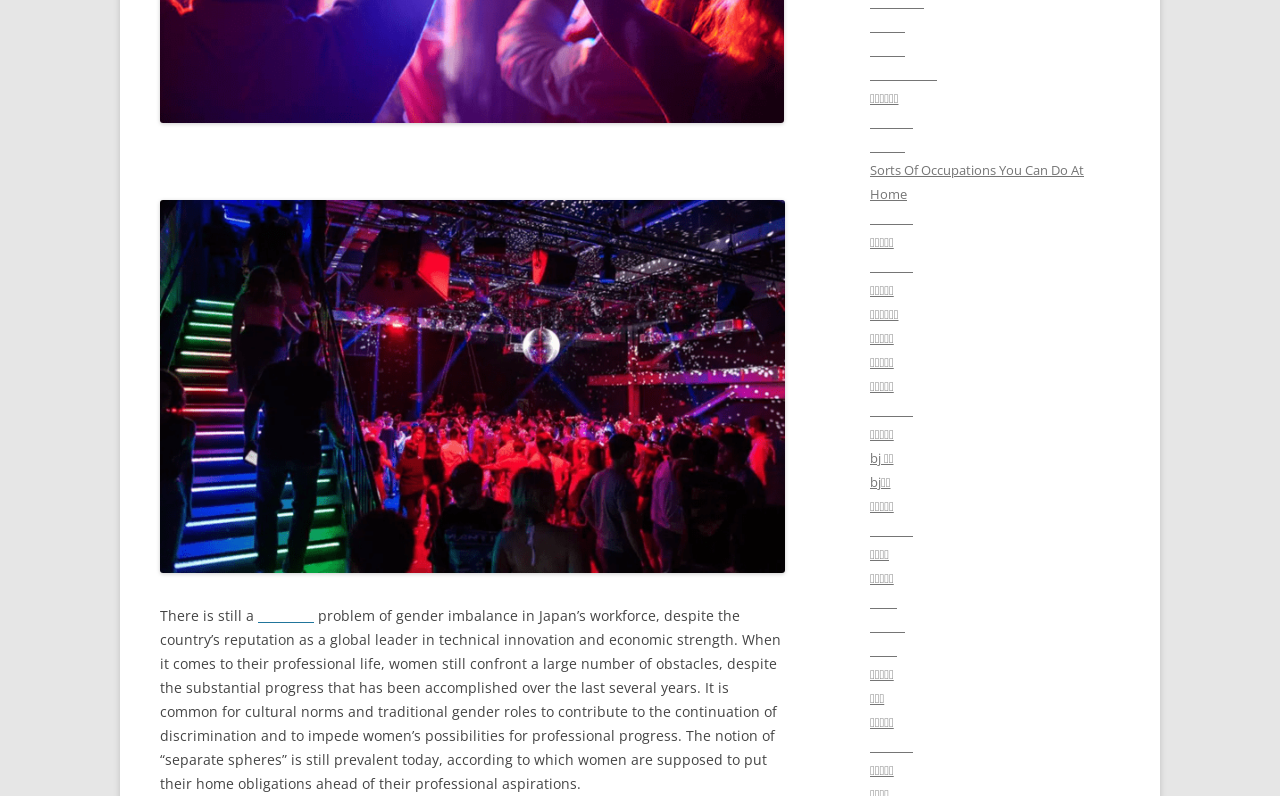Determine the bounding box coordinates for the HTML element mentioned in the following description: "대구밤알바". The coordinates should be a list of four floats ranging from 0 to 1, represented as [left, top, right, bottom].

[0.68, 0.414, 0.698, 0.436]